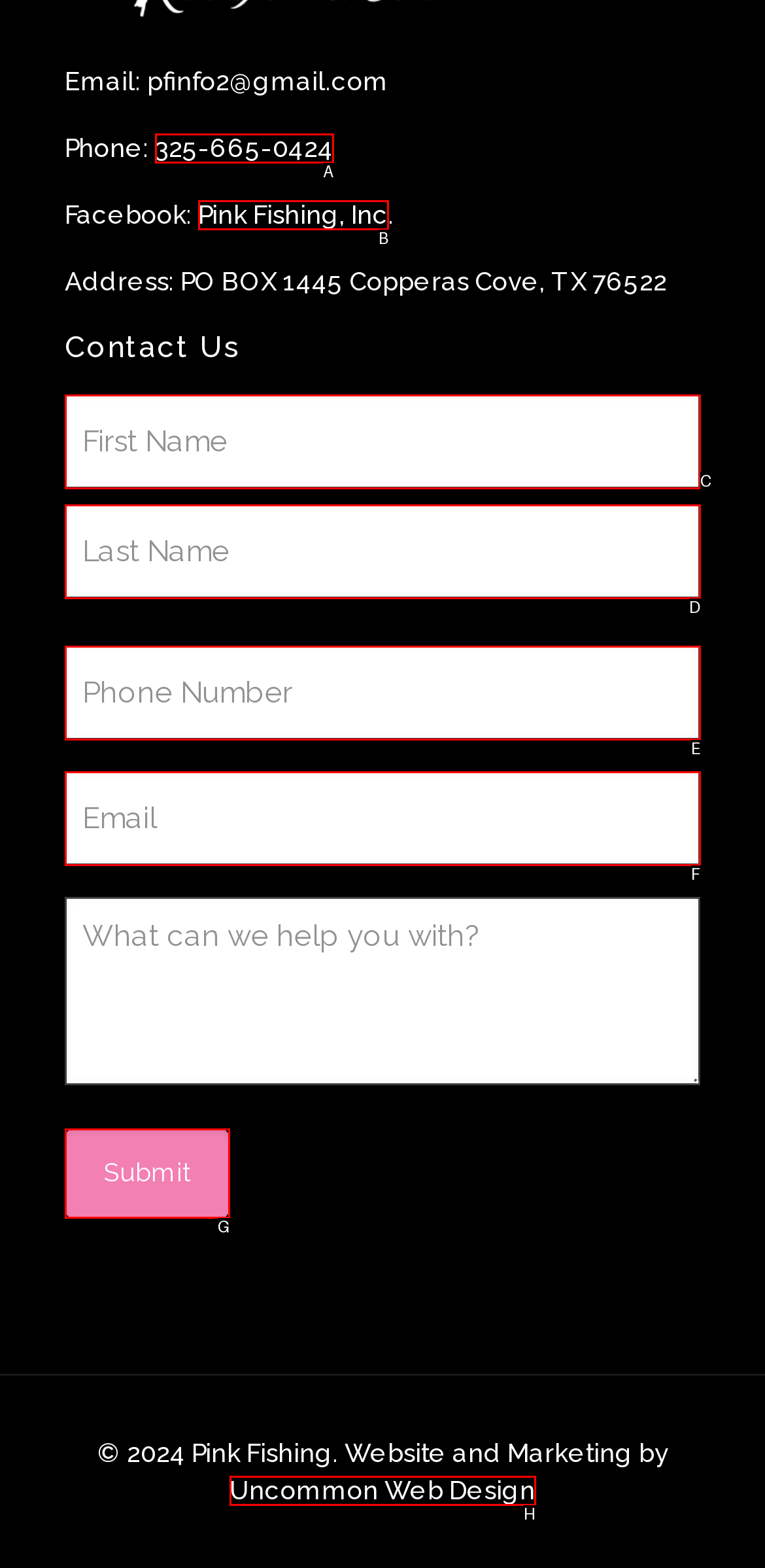Which HTML element should be clicked to perform the following task: Click Submit
Reply with the letter of the appropriate option.

G